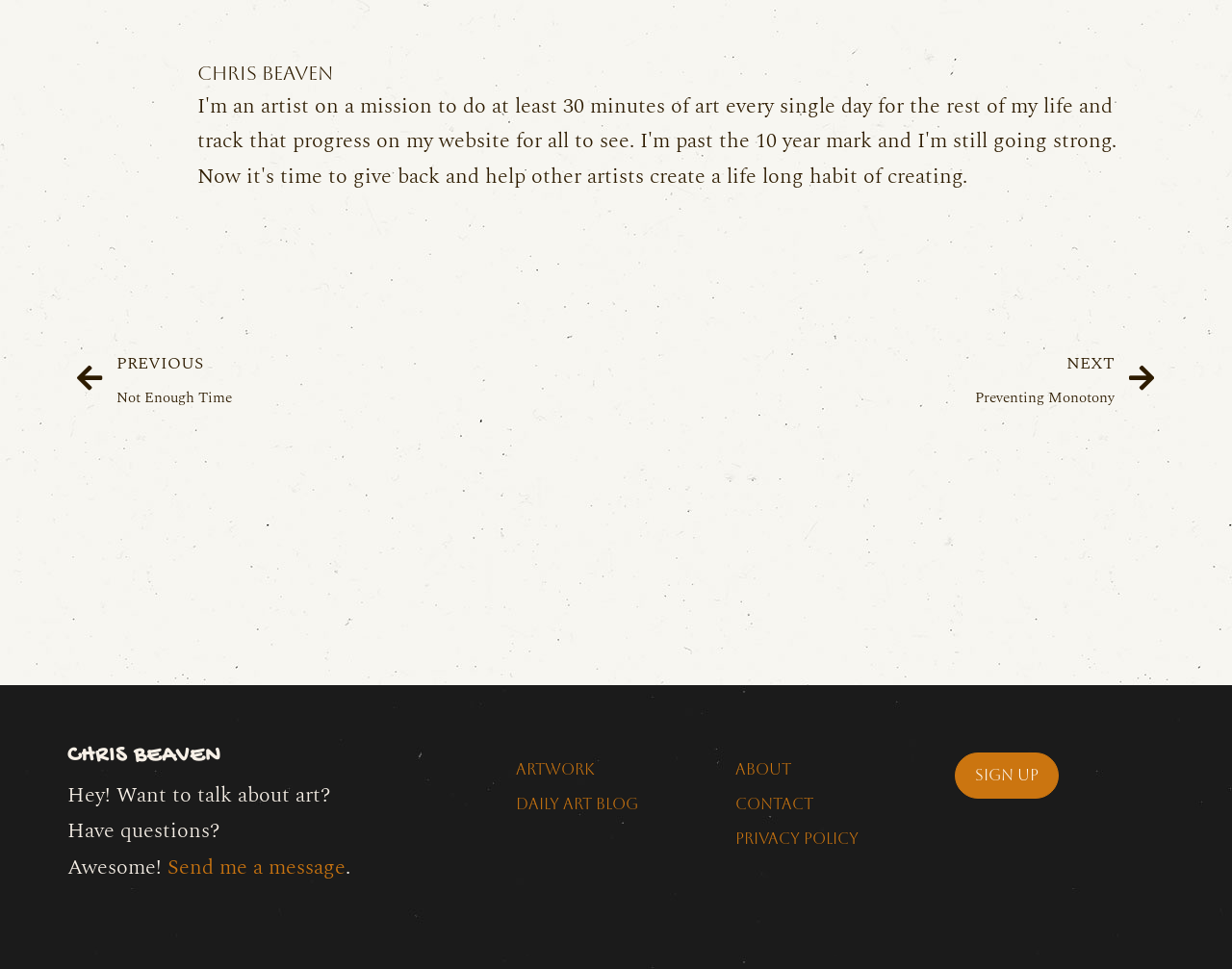Based on the element description, predict the bounding box coordinates (top-left x, top-left y, bottom-right x, bottom-right y) for the UI element in the screenshot: Artwork

[0.419, 0.777, 0.581, 0.813]